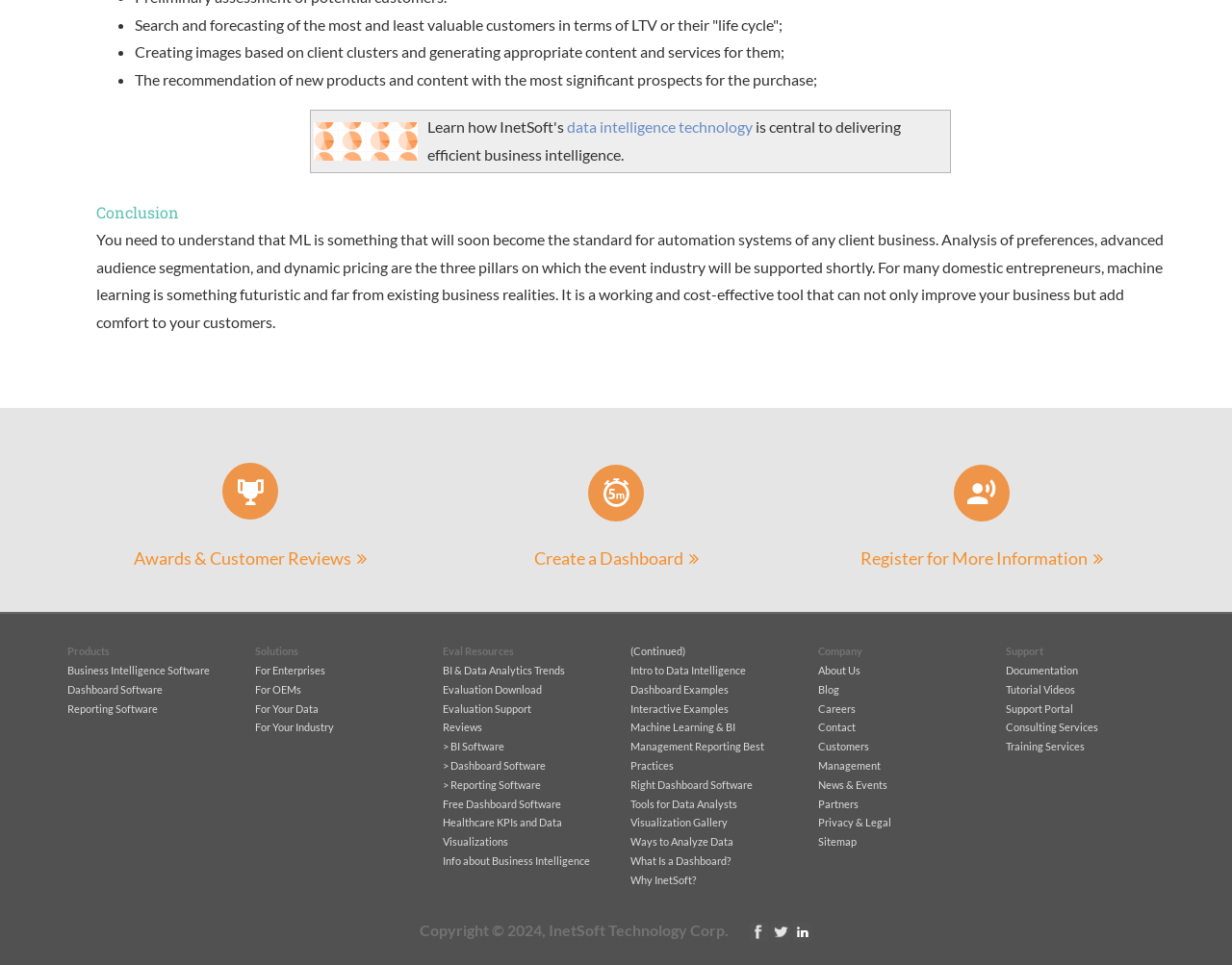By analyzing the image, answer the following question with a detailed response: What is the company name mentioned on the webpage?

The company name 'InetSoft' is mentioned multiple times on the webpage, including in the text 'InetSoft's data intelligence technology' and 'InetSoft Technology Corp.' in the copyright notice.